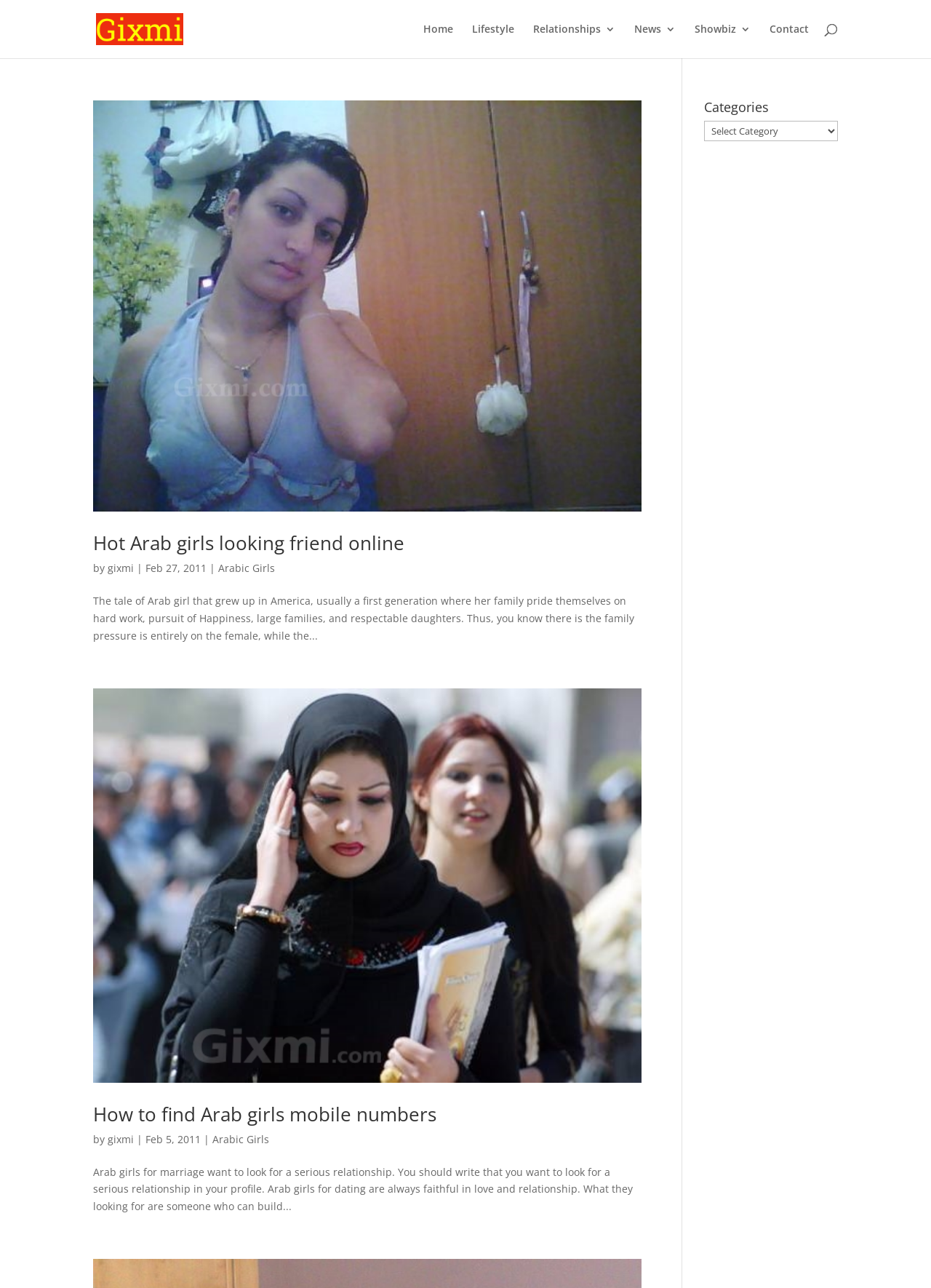Please answer the following query using a single word or phrase: 
What type of content is presented in the articles?

Relationship and lifestyle